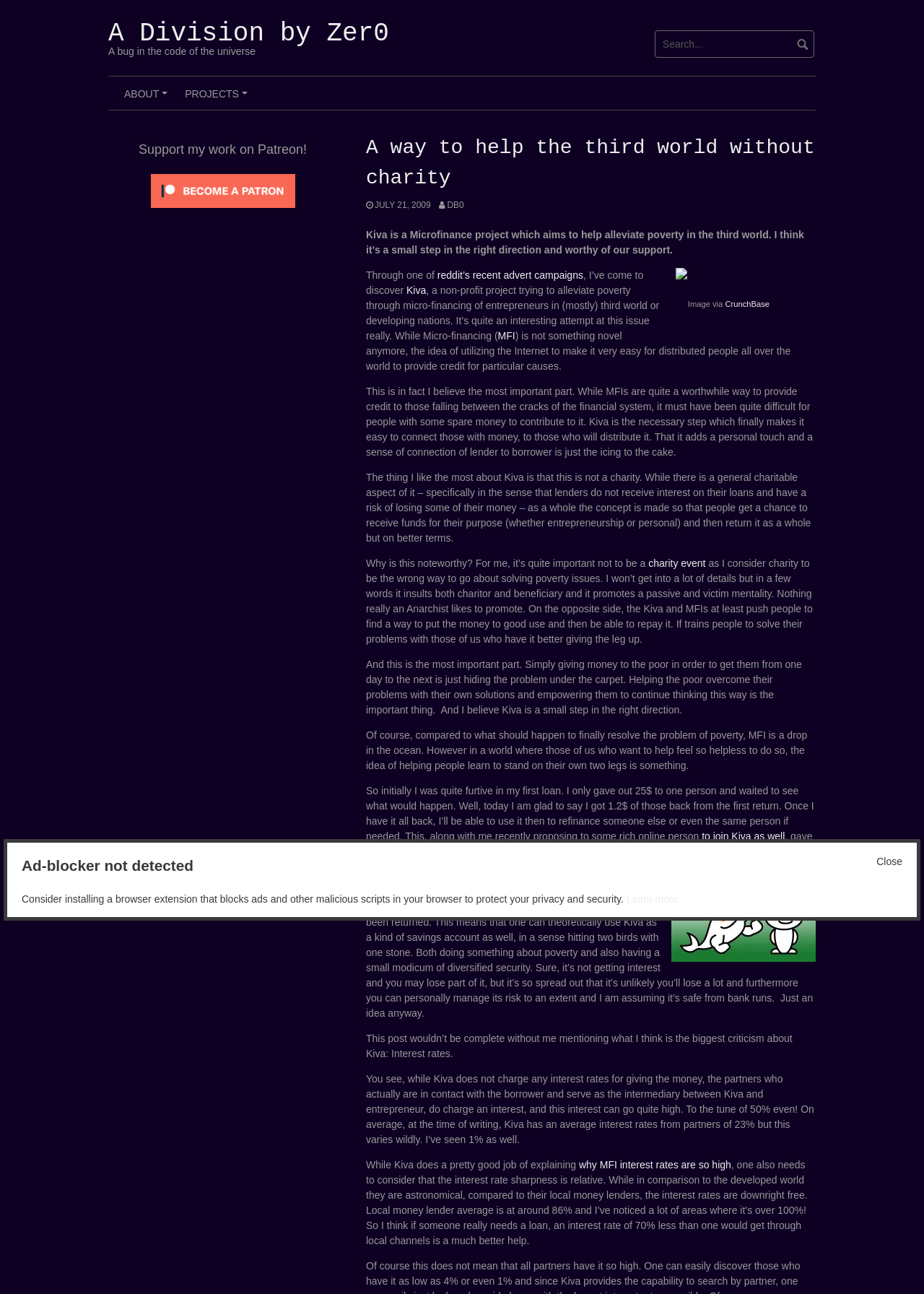What is the name of the project described in the webpage?
Please provide a comprehensive answer based on the contents of the image.

I found the answer by reading the text content of the webpage, specifically the sentence 'Kiva is a Microfinance project which aims to help alleviate poverty in the third world.'